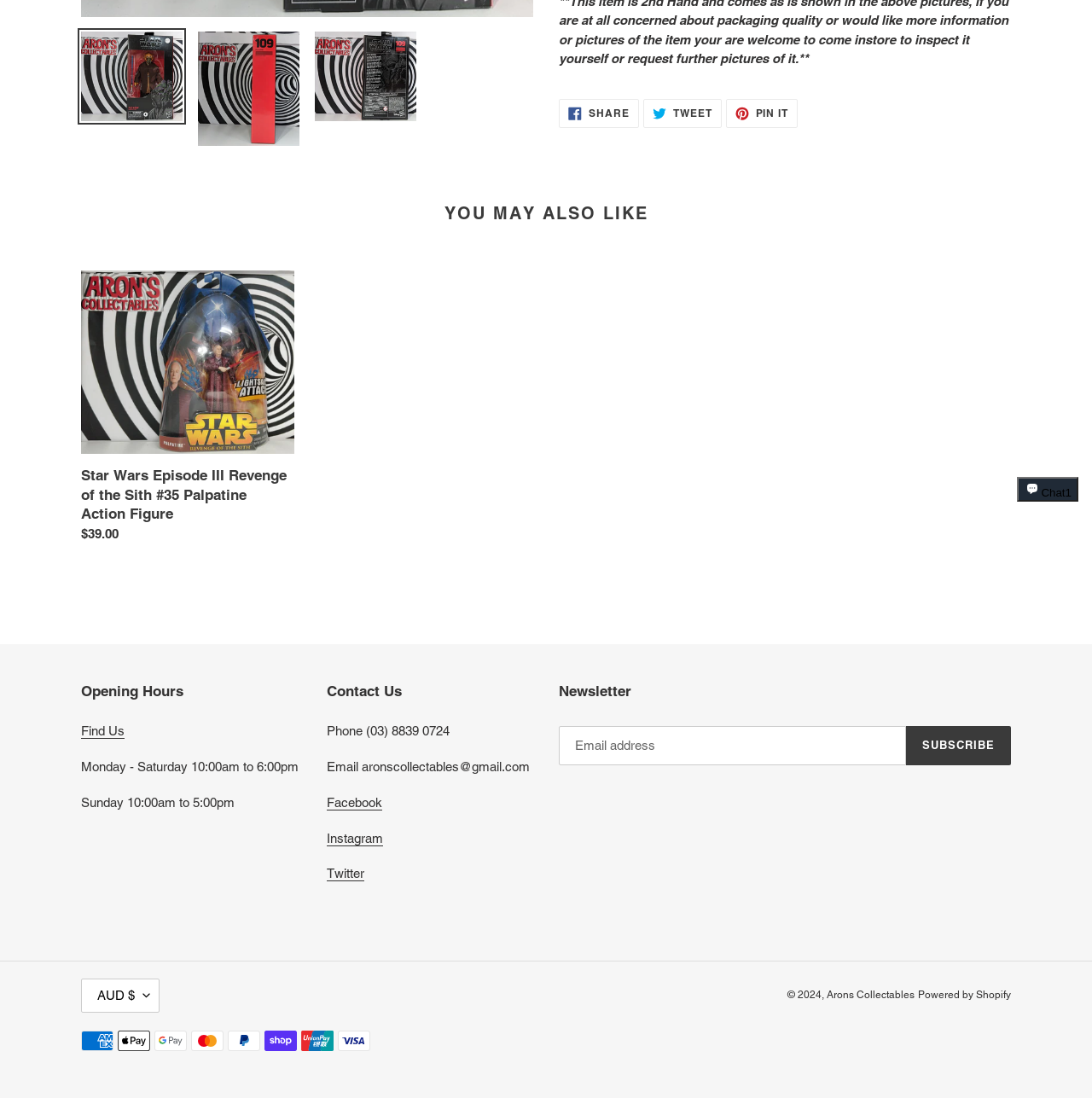Given the following UI element description: "AUD $", find the bounding box coordinates in the webpage screenshot.

[0.074, 0.891, 0.146, 0.922]